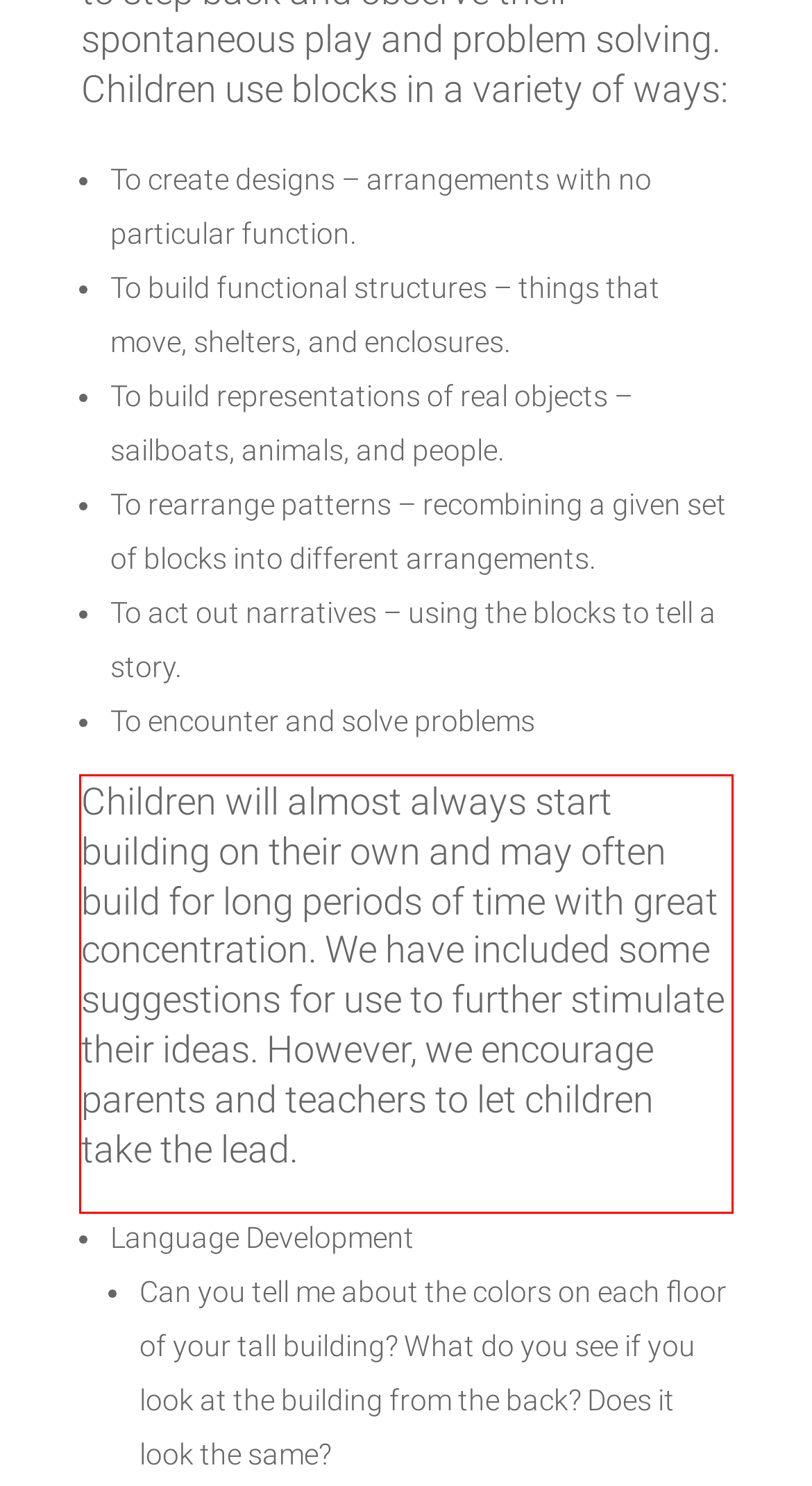You are given a webpage screenshot with a red bounding box around a UI element. Extract and generate the text inside this red bounding box.

Children will almost always start building on their own and may often build for long periods of time with great concentration. We have included some suggestions for use to further stimulate their ideas. However, we encourage parents and teachers to let children take the lead.